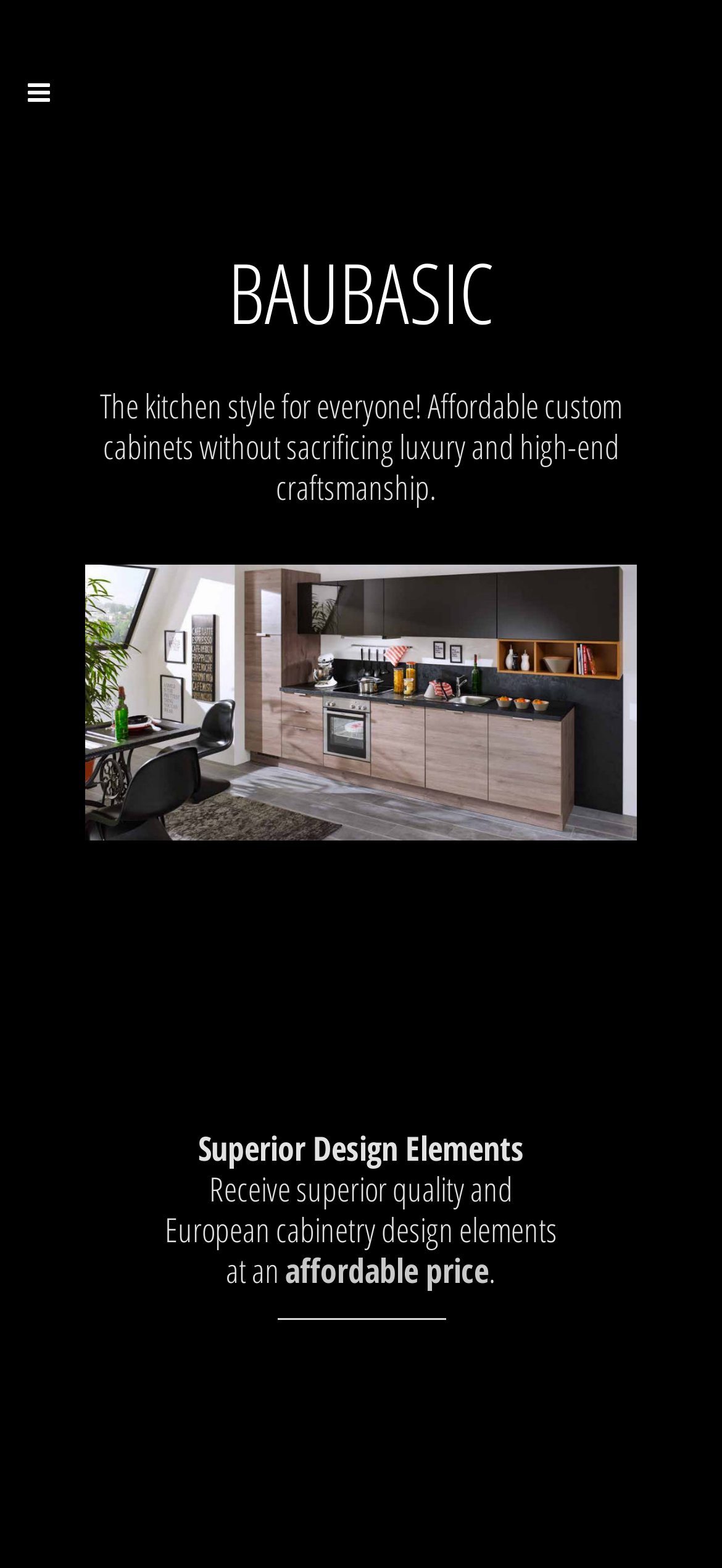Explain the webpage in detail, including its primary components.

The webpage is about the Baubasic collection of luxury kitchens and cabinet designs offered by BauTeam Boston. At the top, there are two layout tables, one on the left and one on the right, which likely contain navigation menus or other page elements.

Below the top section, there is a prominent heading "BAUBASIC" followed by a brief description of the collection, stating that it offers affordable custom cabinets without sacrificing luxury and high-end craftsmanship.

To the right of the heading and description, there is an image, likely showcasing a kitchen design from the Baubasic collection. The image takes up a significant portion of the page, spanning from the top to almost the bottom.

Below the image, there is another section with a heading "Superior Design Elements" and a paragraph of text that explains how the Baubasic collection provides superior quality and European cabinetry design elements at an affordable price. The text also includes a link to "affordable price" for further information.

Throughout the page, there are several instances of whitespace characters, which may be used to separate elements or add padding. Overall, the page appears to be well-structured and easy to navigate, with clear headings and concise text that effectively communicates the benefits of the Baubasic collection.